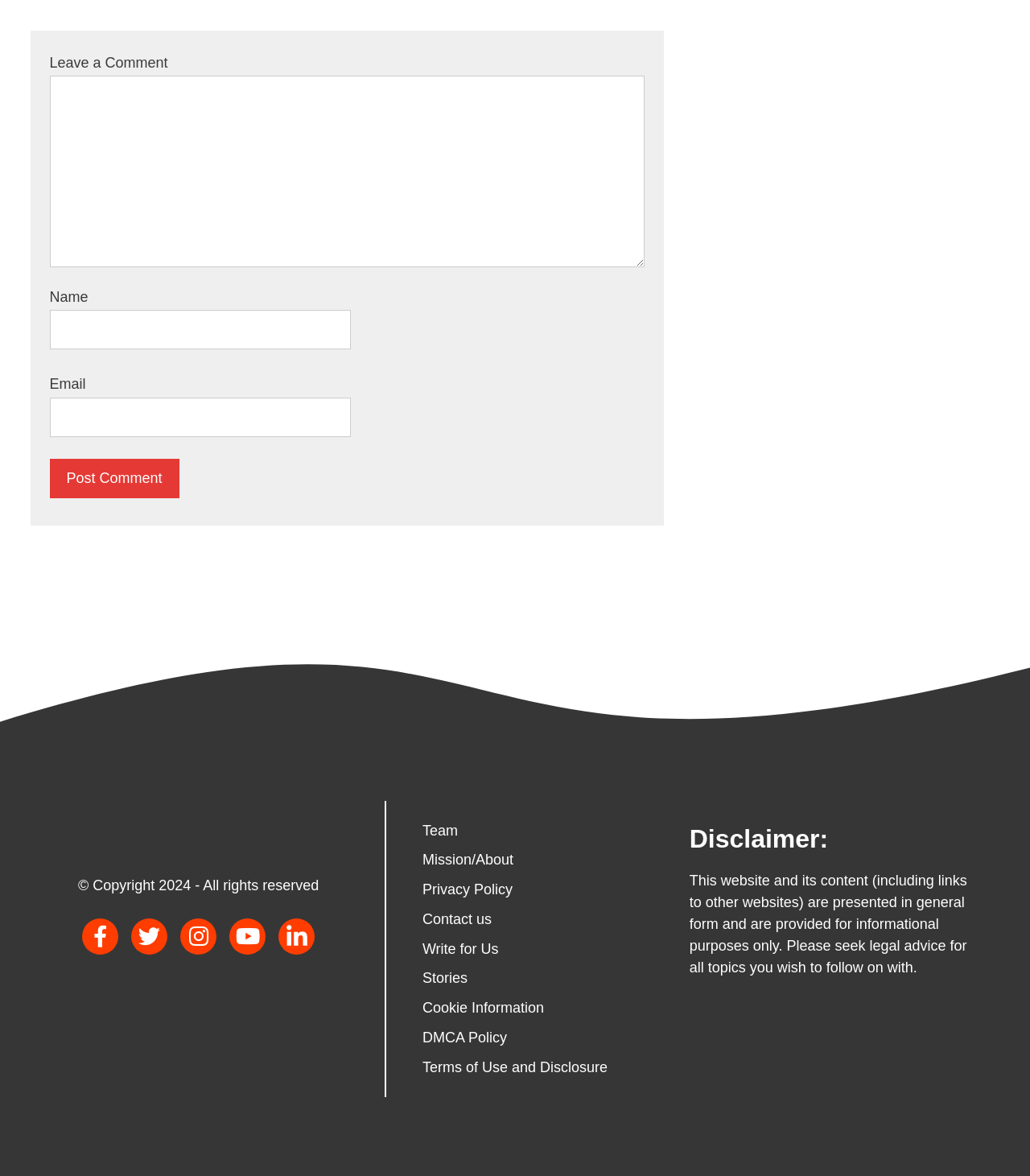How many links are present in the footer section?
Refer to the screenshot and answer in one word or phrase.

9